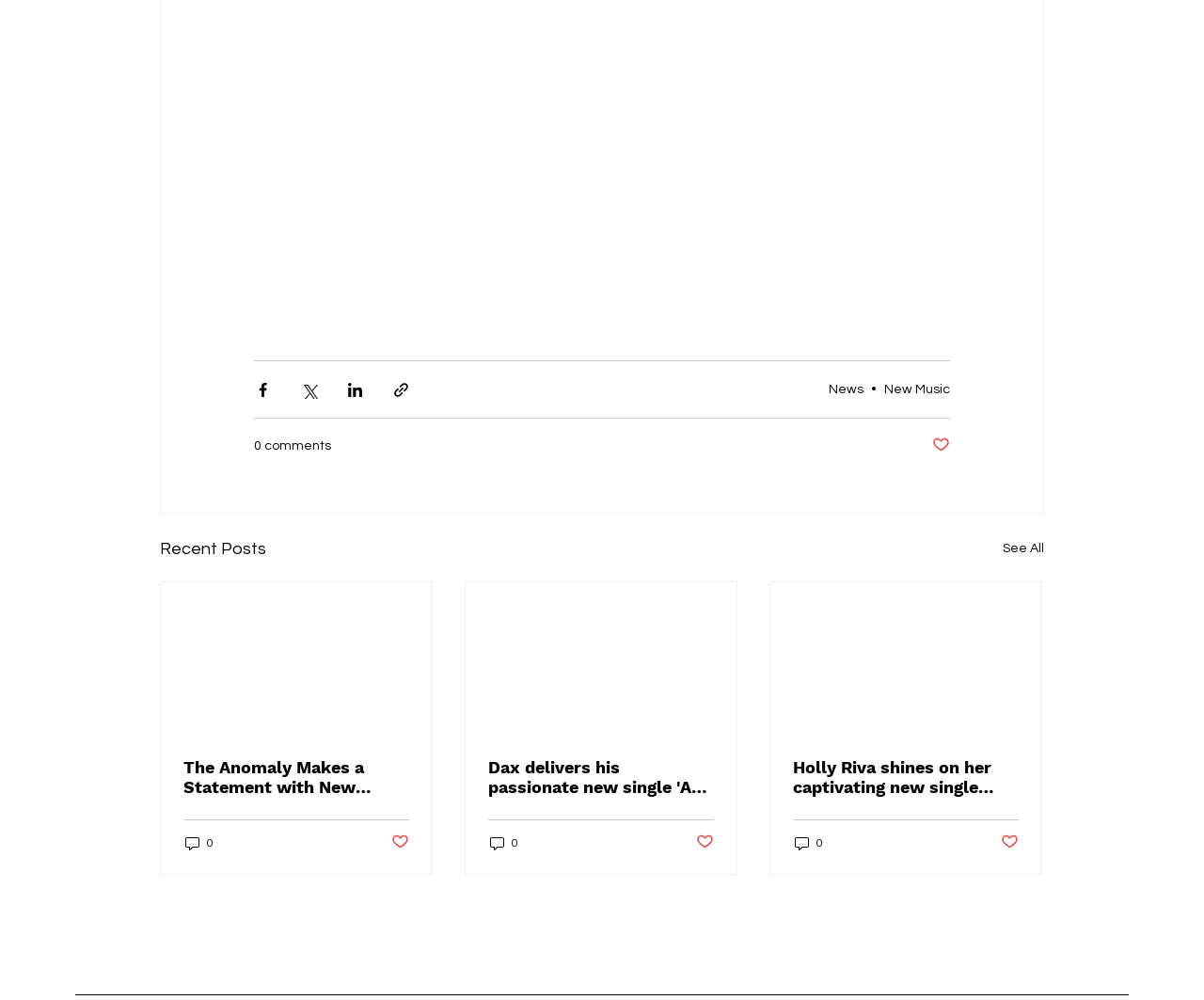Provide the bounding box coordinates of the HTML element this sentence describes: "See All". The bounding box coordinates consist of four float numbers between 0 and 1, i.e., [left, top, right, bottom].

[0.833, 0.535, 0.867, 0.563]